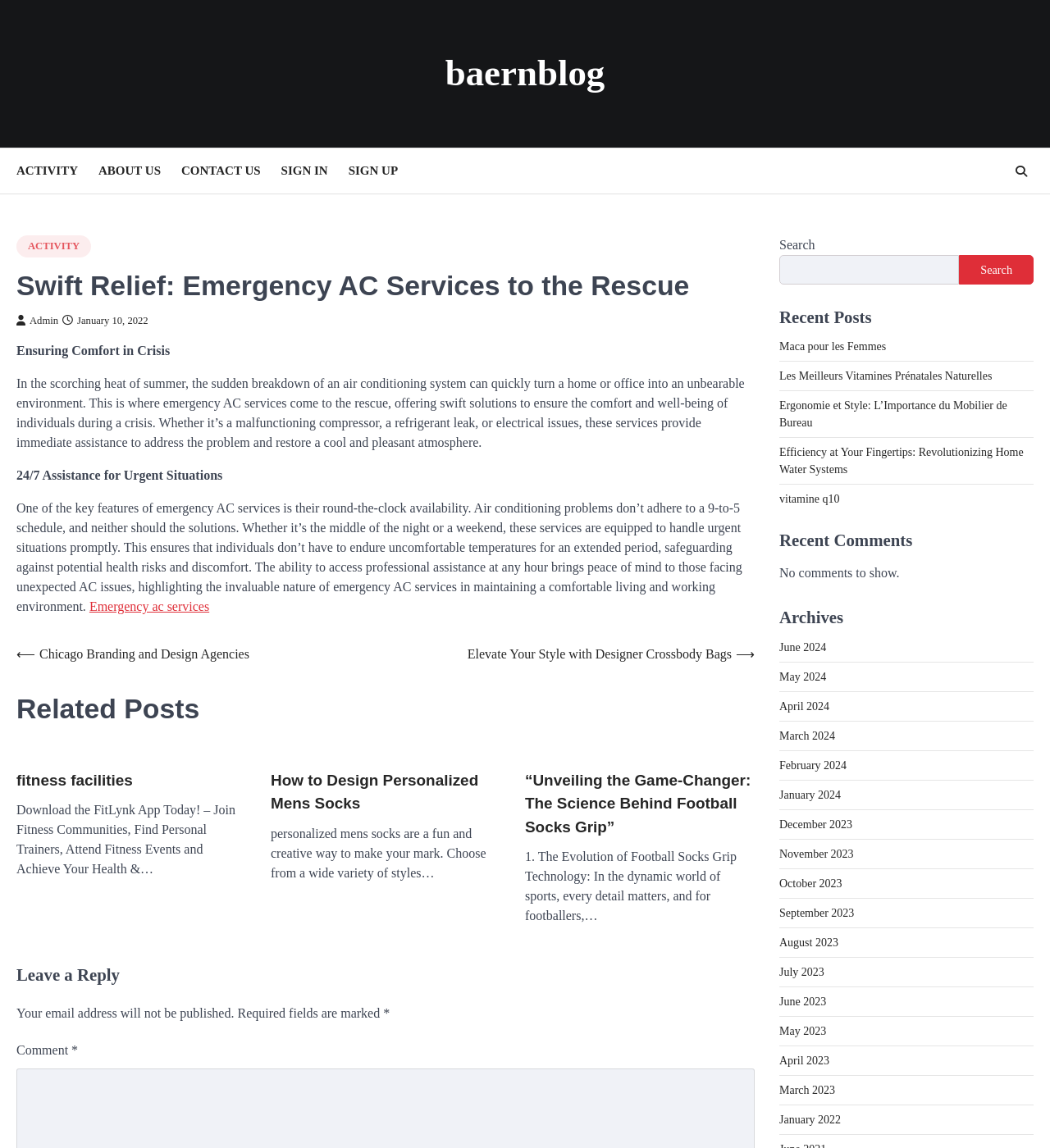What is the purpose of the 'Leave a Reply' section?
Answer the question based on the image using a single word or a brief phrase.

To comment